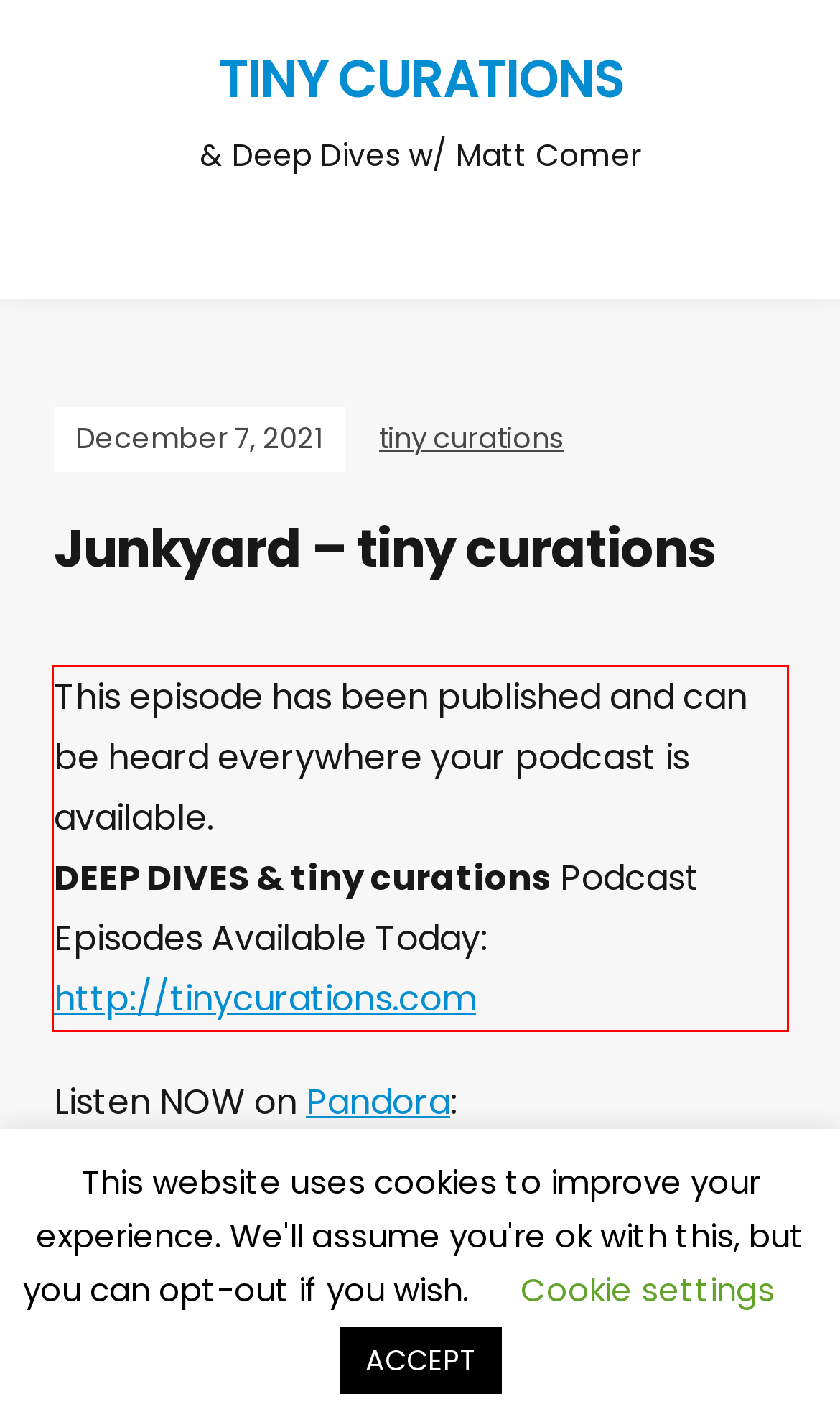Please perform OCR on the text within the red rectangle in the webpage screenshot and return the text content.

This episode has been published and can be heard everywhere your podcast is available. DEEP DIVES & tiny curations Podcast Episodes Available Today: http://tinycurations.com